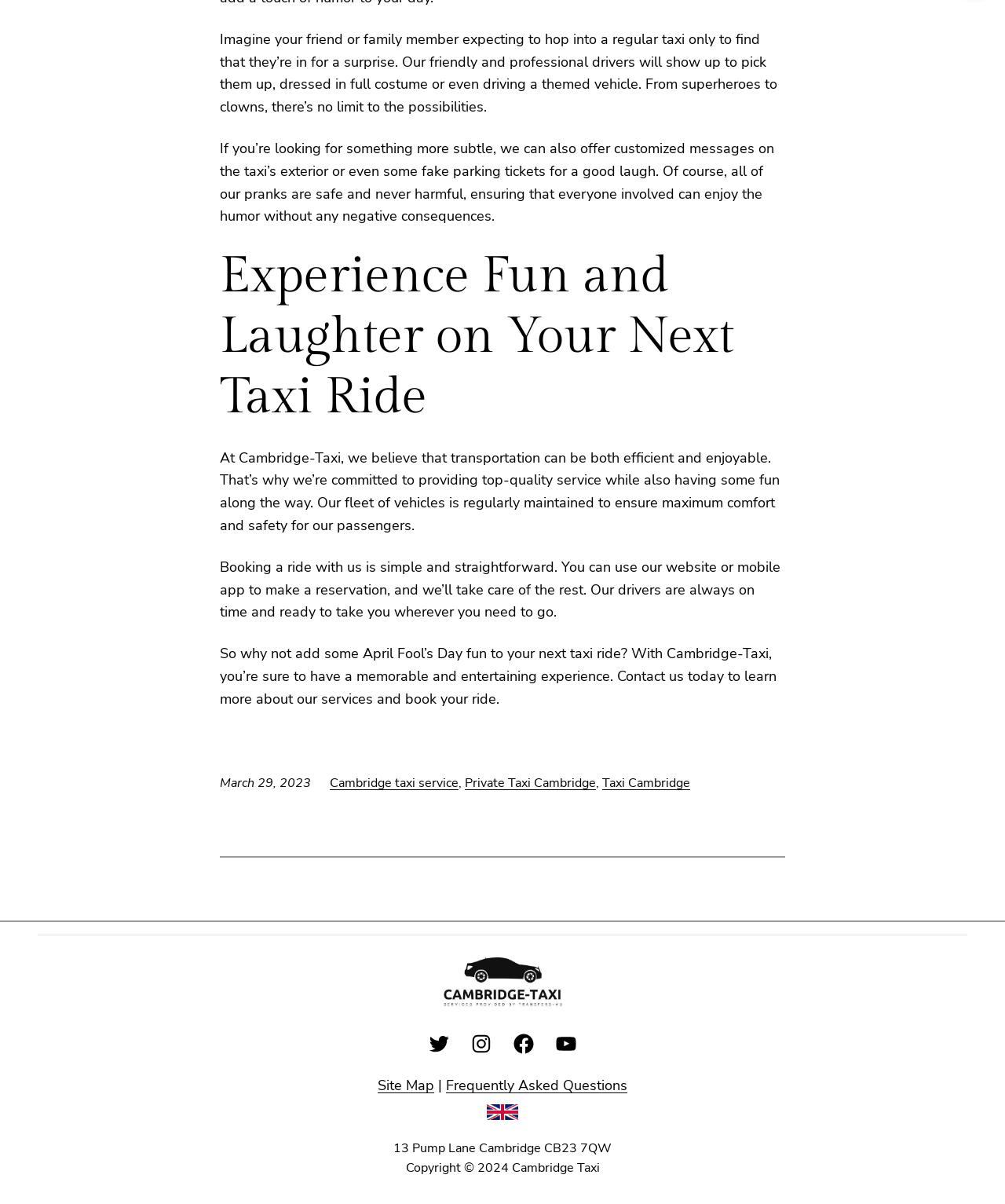How can I book a ride with Cambridge-Taxi?
Make sure to answer the question with a detailed and comprehensive explanation.

According to the webpage, booking a ride with Cambridge-Taxi is simple and straightforward. The text states that you can use their website or mobile app to make a reservation, and they will take care of the rest.